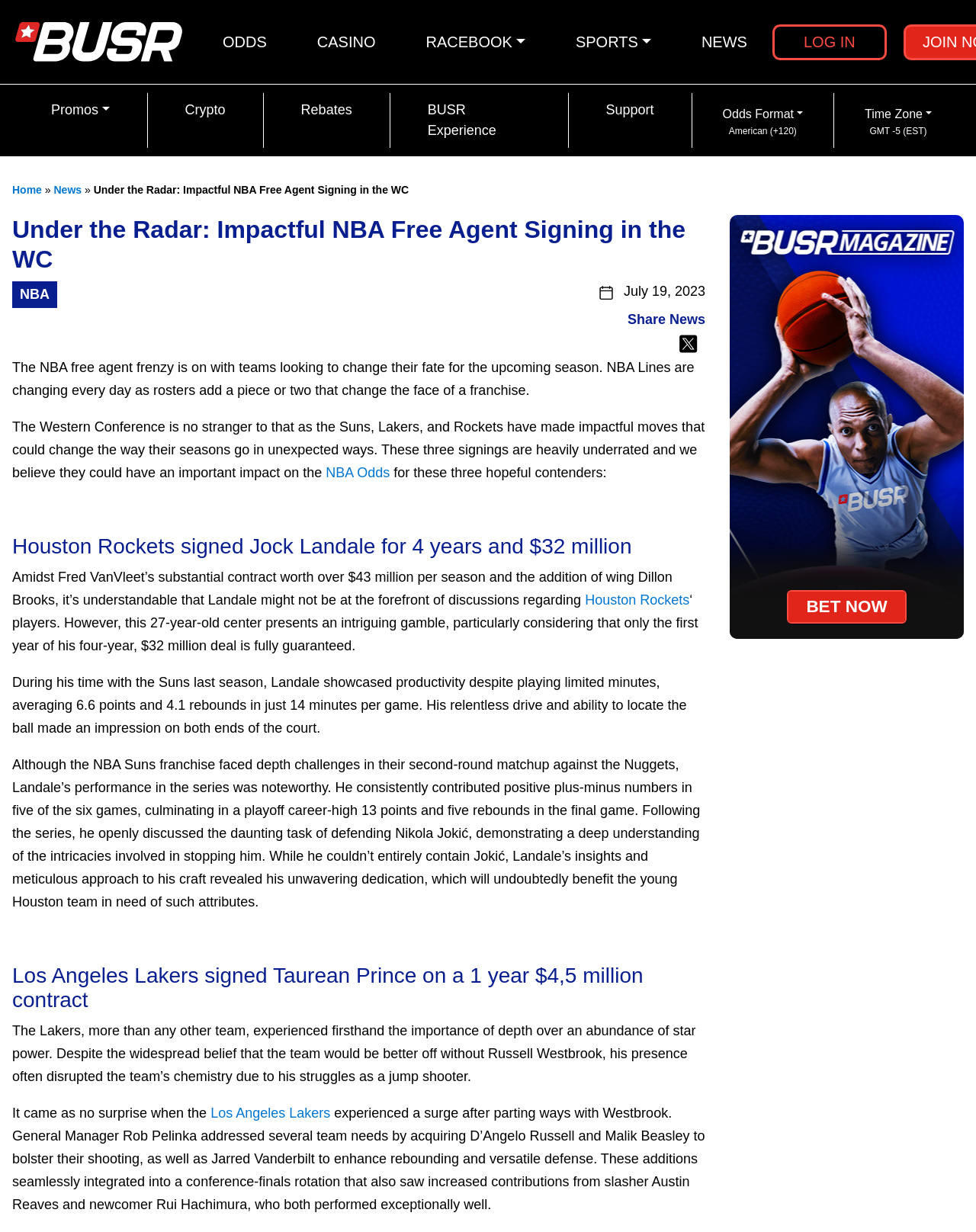Using the information in the image, give a detailed answer to the following question: What is the name of the player signed by the Los Angeles Lakers?

The name of the player signed by the Los Angeles Lakers can be determined by reading the section of the article that discusses the Lakers' signing, which mentions that they signed Taurean Prince on a 1-year $4.5 million contract.